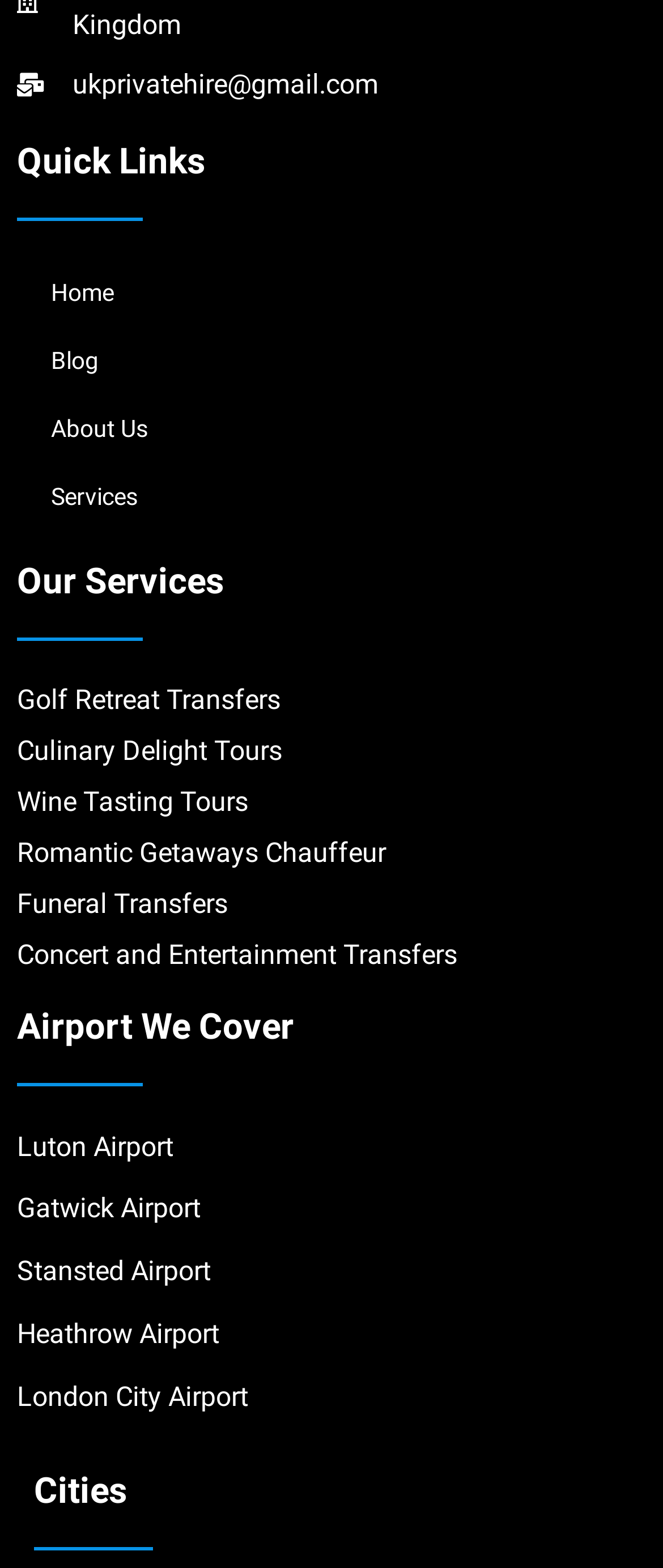Can you pinpoint the bounding box coordinates for the clickable element required for this instruction: "Discover technology"? The coordinates should be four float numbers between 0 and 1, i.e., [left, top, right, bottom].

None